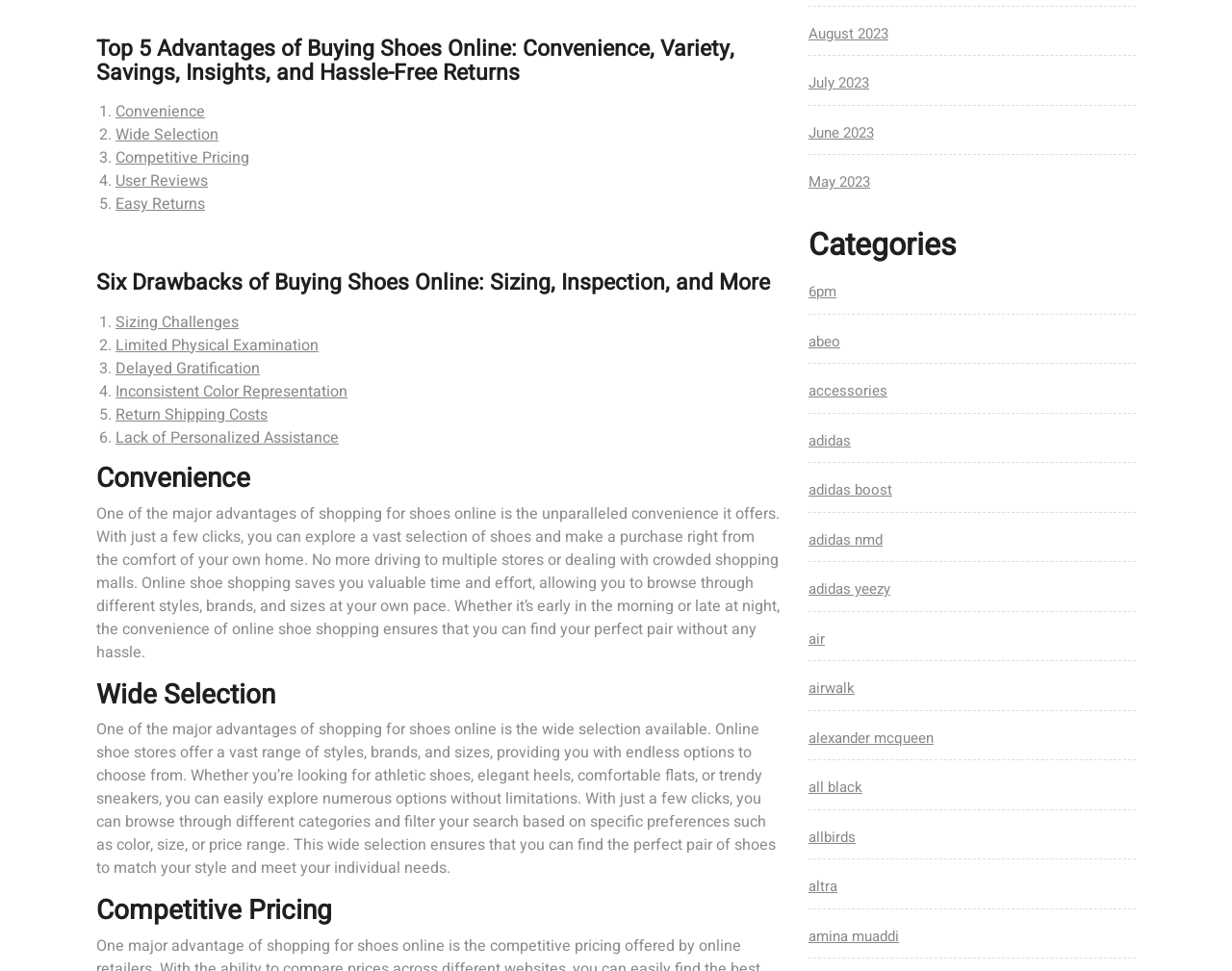Please identify the bounding box coordinates of the element I need to click to follow this instruction: "Click on 'Competitive Pricing'".

[0.094, 0.151, 0.202, 0.175]